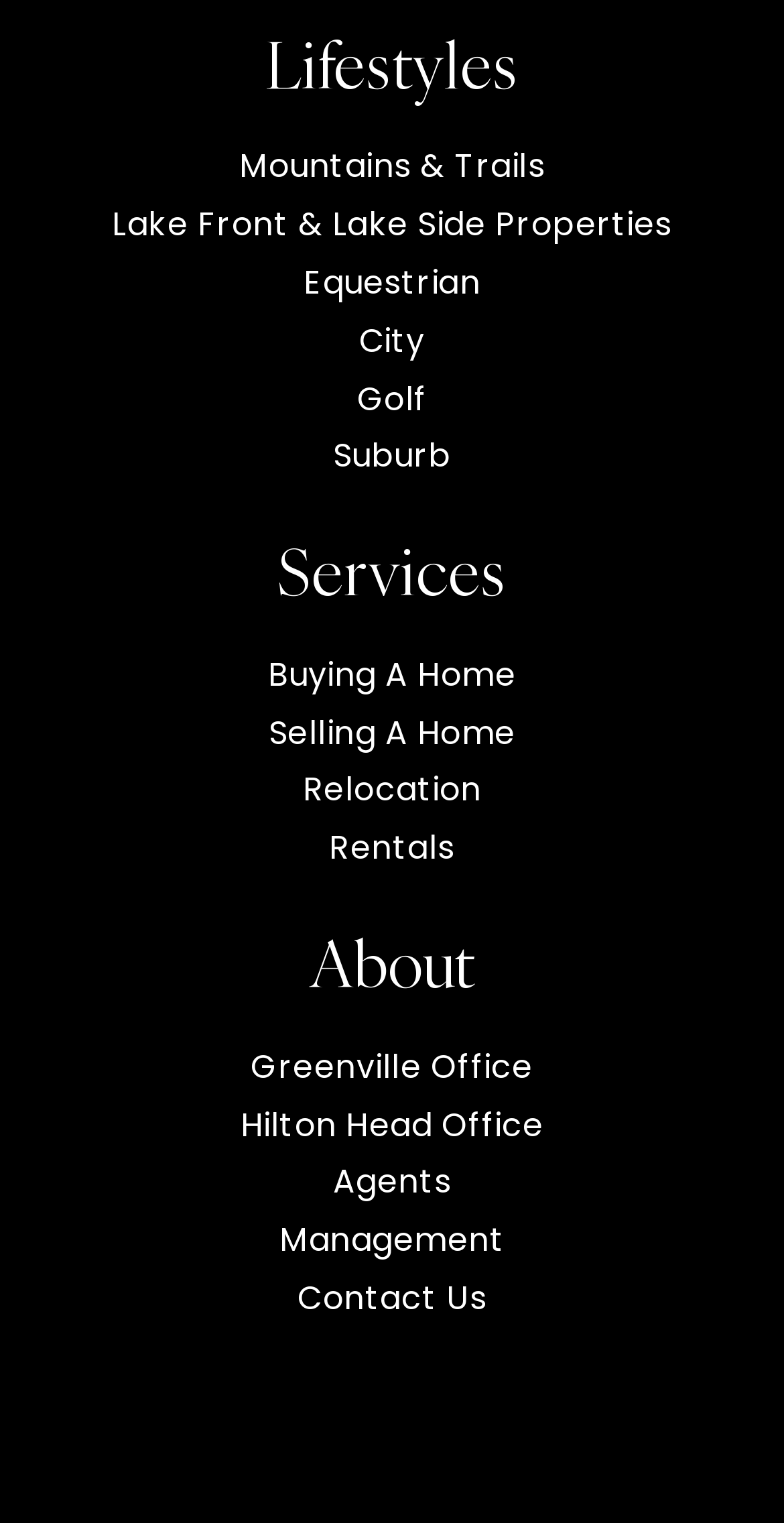Analyze the image and give a detailed response to the question:
What is the purpose of the 'Agents' link?

The link 'Agents' under the 'About' section suggests that it is used to find or contact real estate agents.